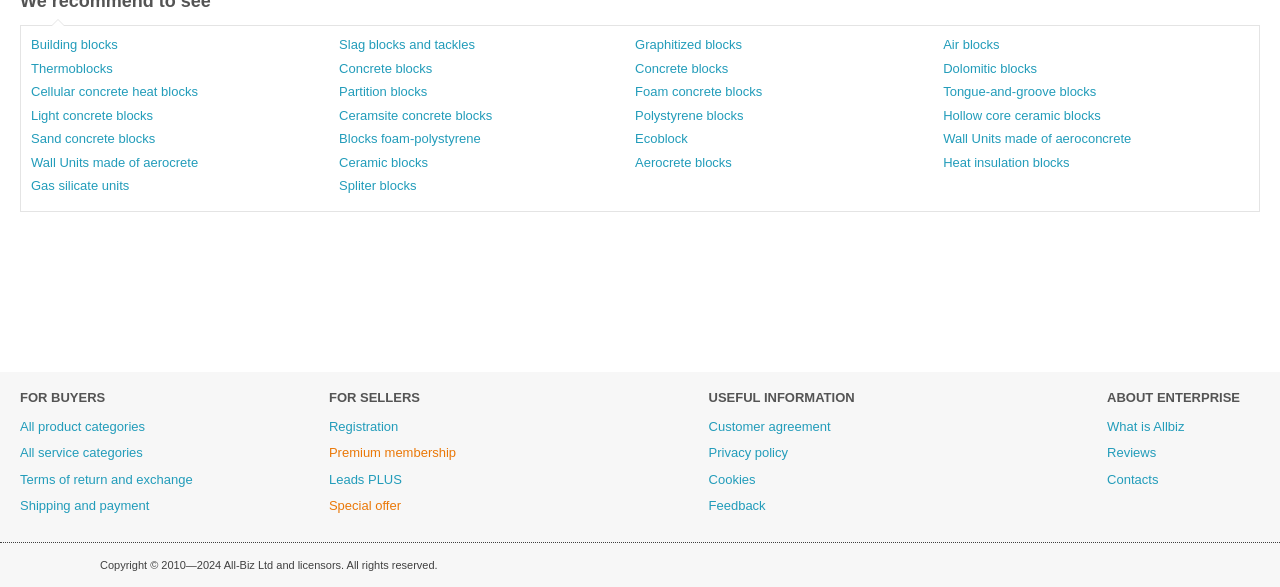Locate the bounding box coordinates of the element that should be clicked to fulfill the instruction: "Learn about What is Allbiz".

[0.865, 0.711, 0.925, 0.743]